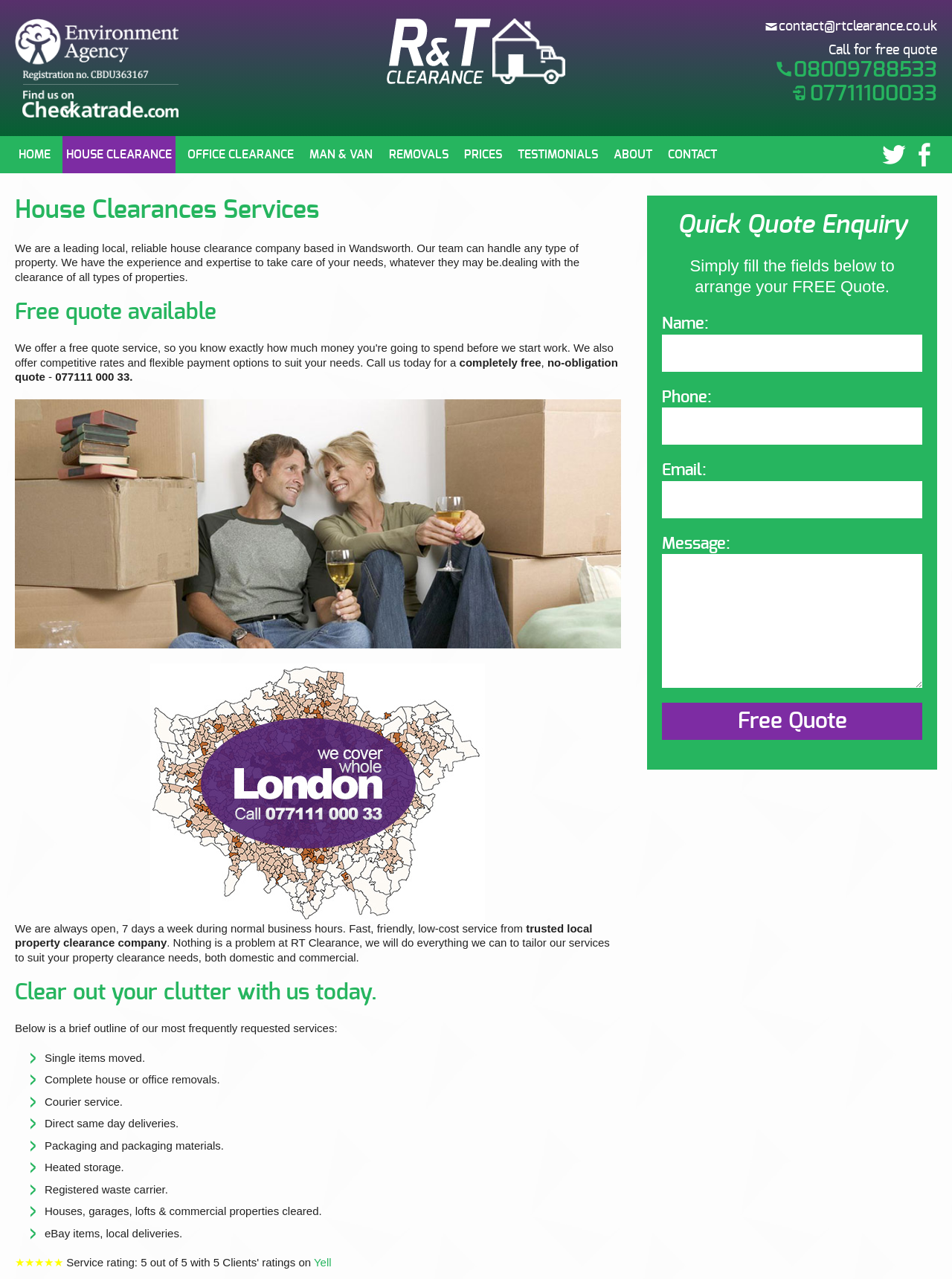Please determine the bounding box coordinates of the element's region to click in order to carry out the following instruction: "Get a quote by filling the form". The coordinates should be four float numbers between 0 and 1, i.e., [left, top, right, bottom].

[0.696, 0.246, 0.969, 0.29]